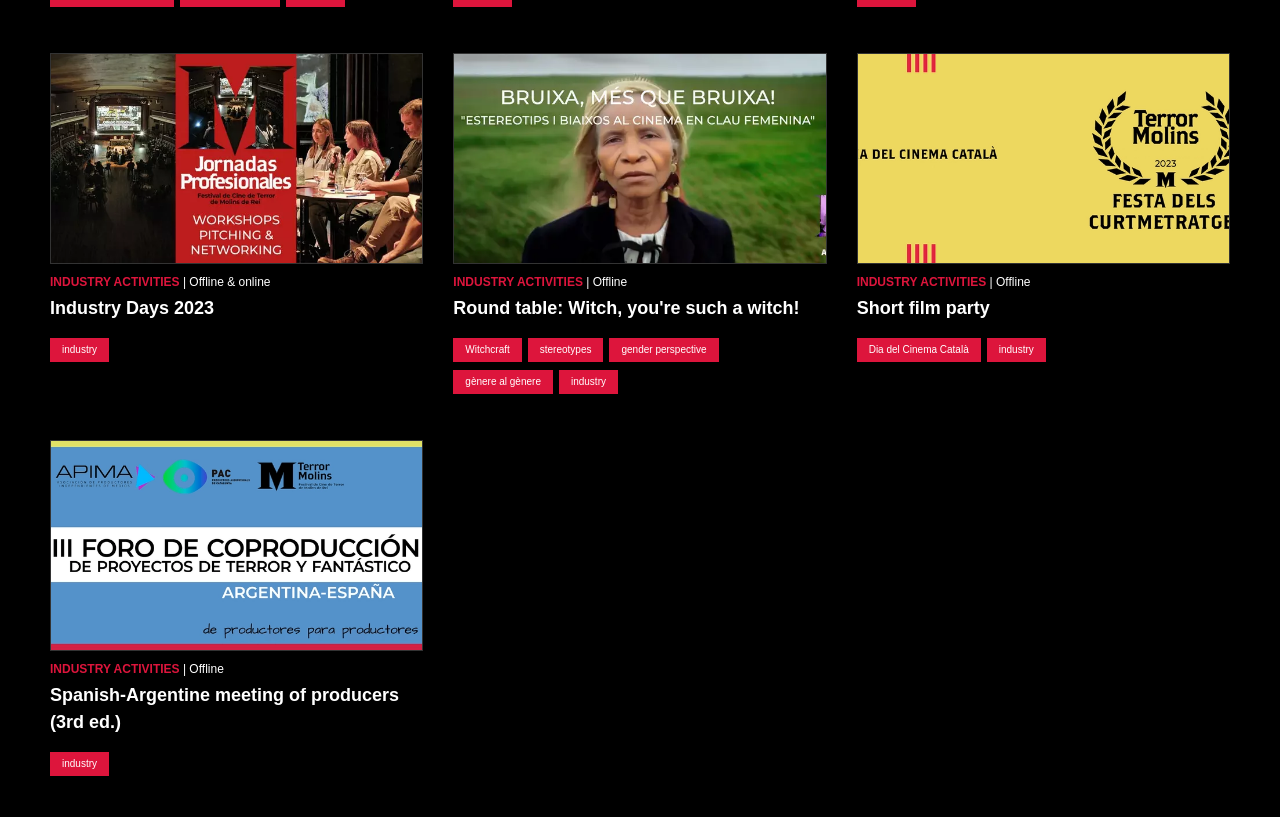Identify the bounding box for the described UI element. Provide the coordinates in (top-left x, top-left y, bottom-right x, bottom-right y) format with values ranging from 0 to 1: 10YRS

None